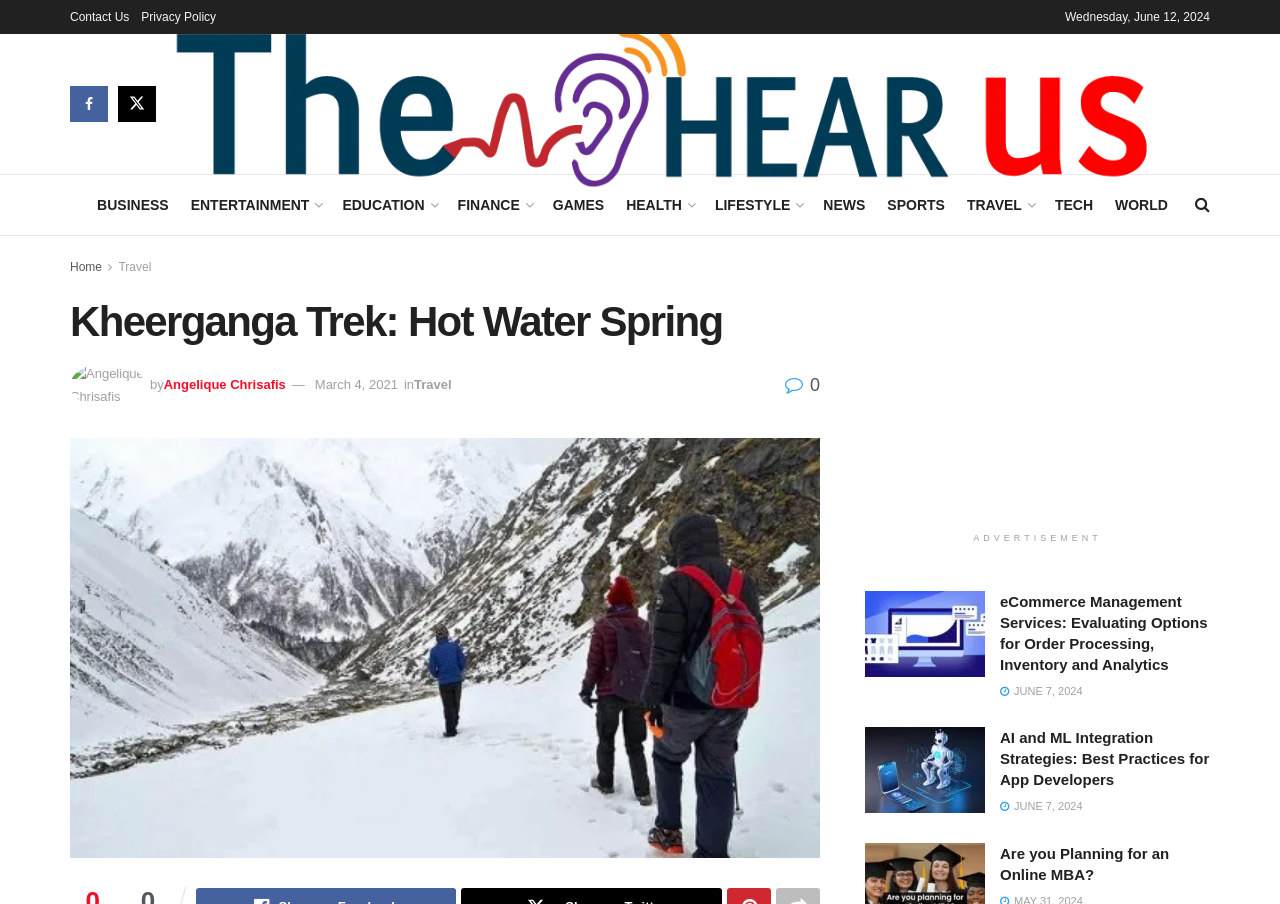What type of image is displayed next to the link 'eCommerce Management Services'?
Analyze the screenshot and provide a detailed answer to the question.

I found the link 'eCommerce Management Services' on the webpage and noticed that it is accompanied by an image, which appears to be a logo or icon representing the service or company.